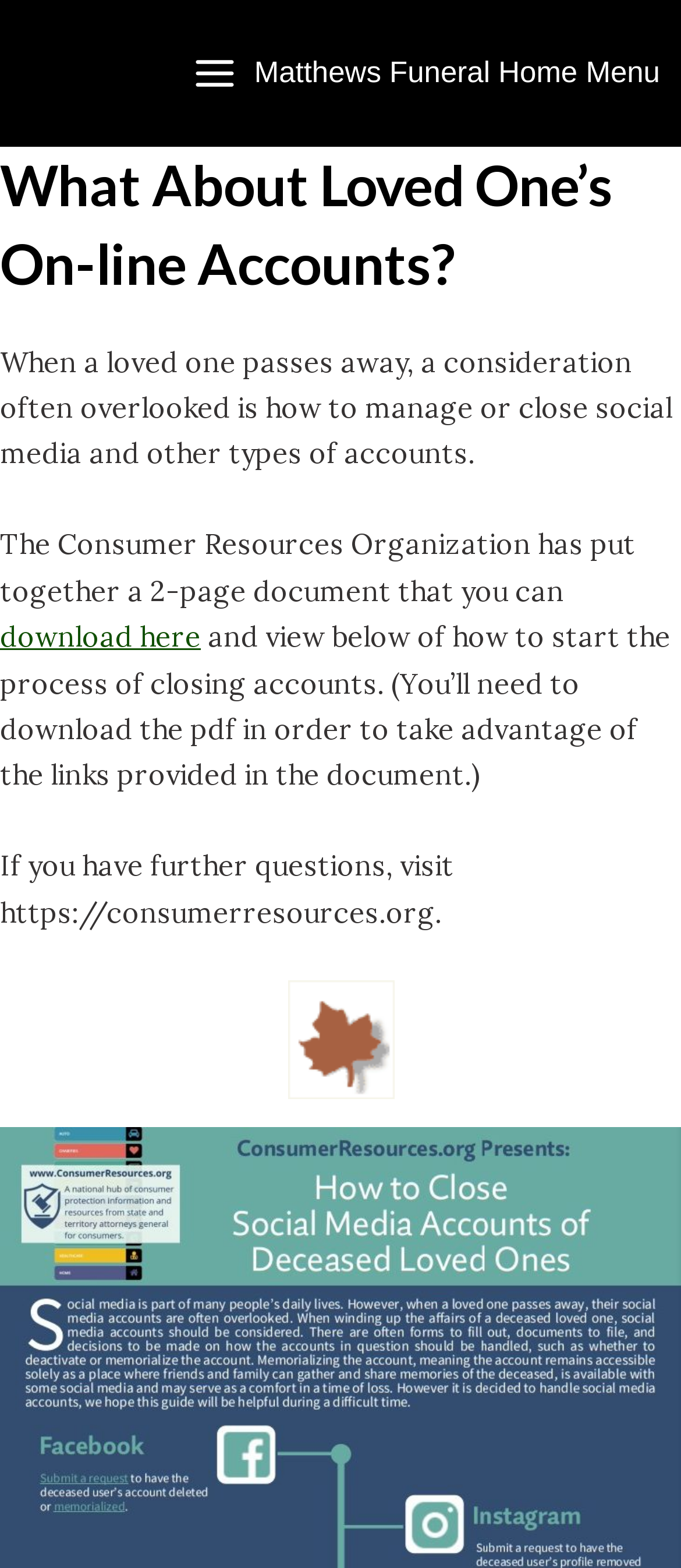Identify and provide the bounding box for the element described by: "download here".

[0.0, 0.395, 0.295, 0.417]